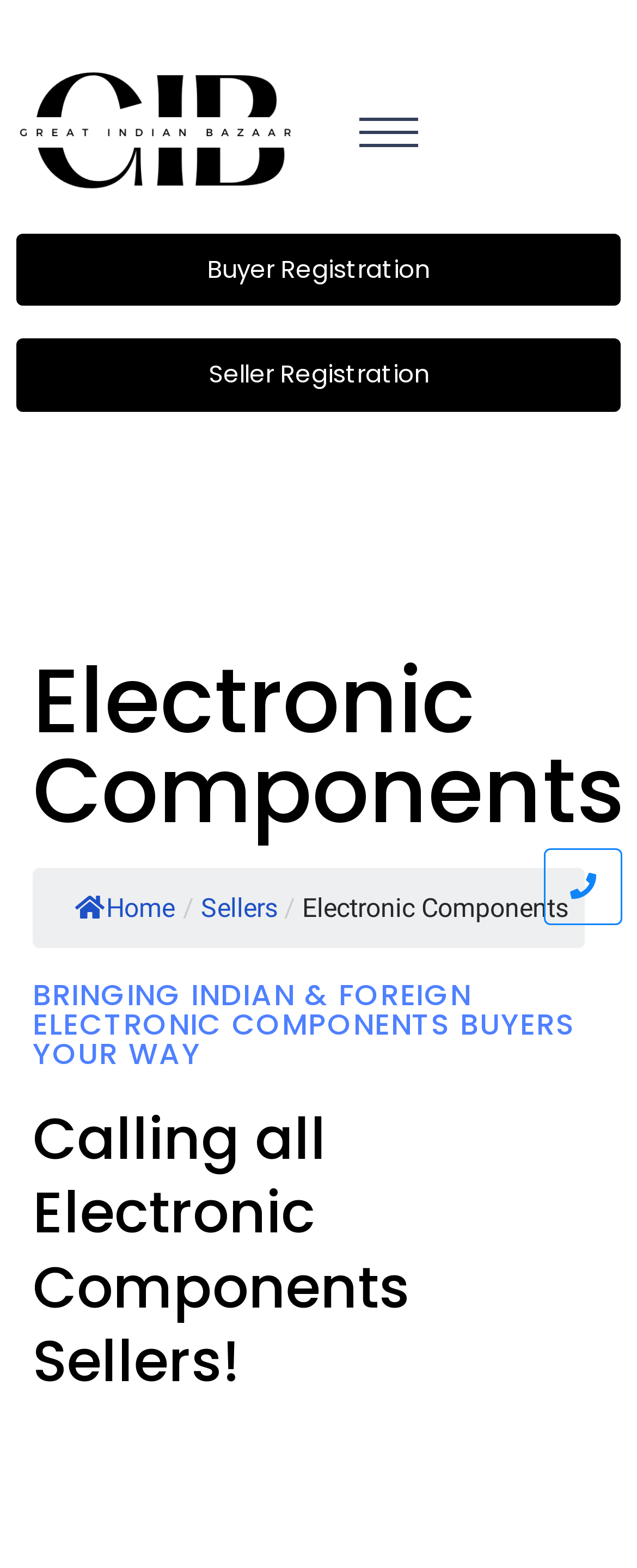Please provide a one-word or short phrase answer to the question:
What is the tone of the webpage?

Inviting